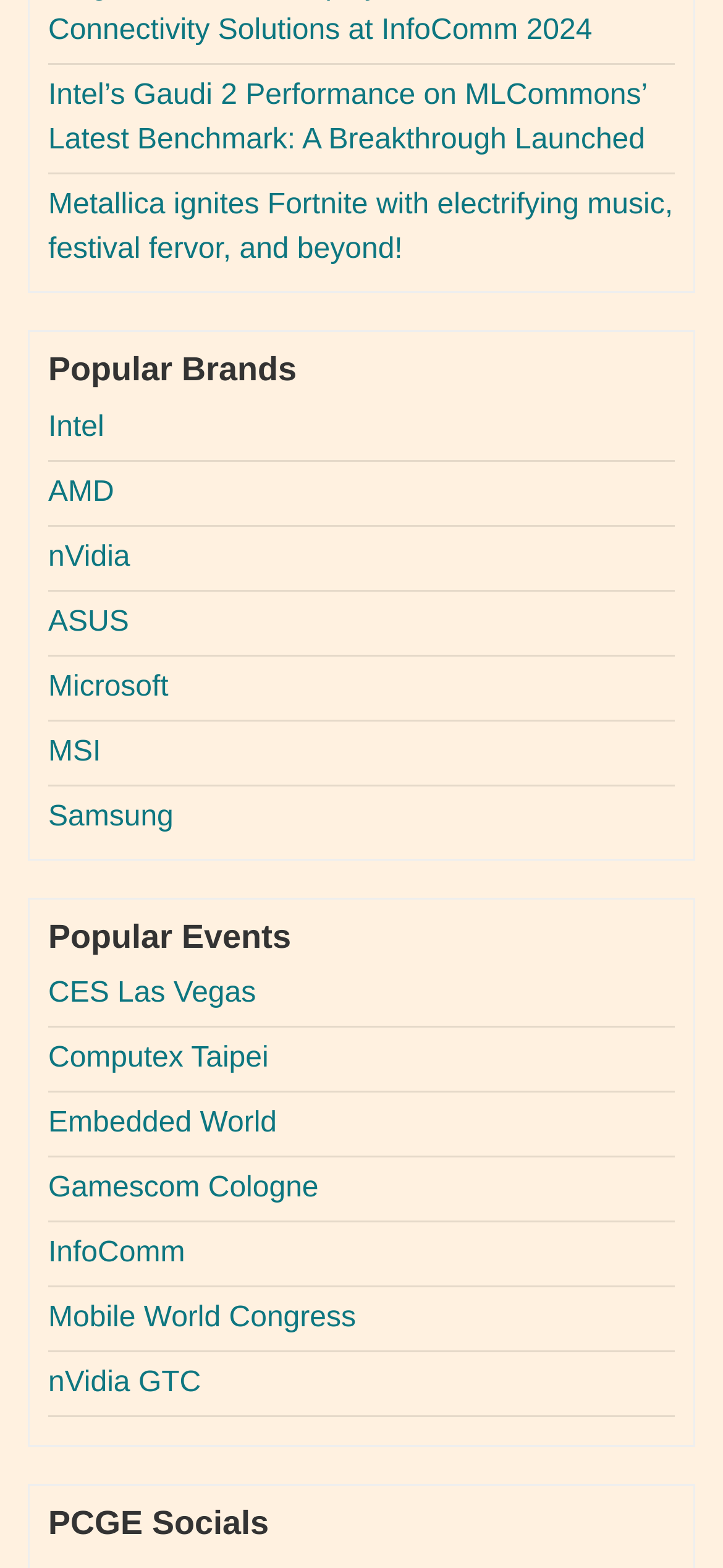Locate the bounding box coordinates of the segment that needs to be clicked to meet this instruction: "Click on Intel’s Gaudi 2 Performance on MLCommons’ Latest Benchmark: A Breakthrough Launched".

[0.067, 0.051, 0.894, 0.1]